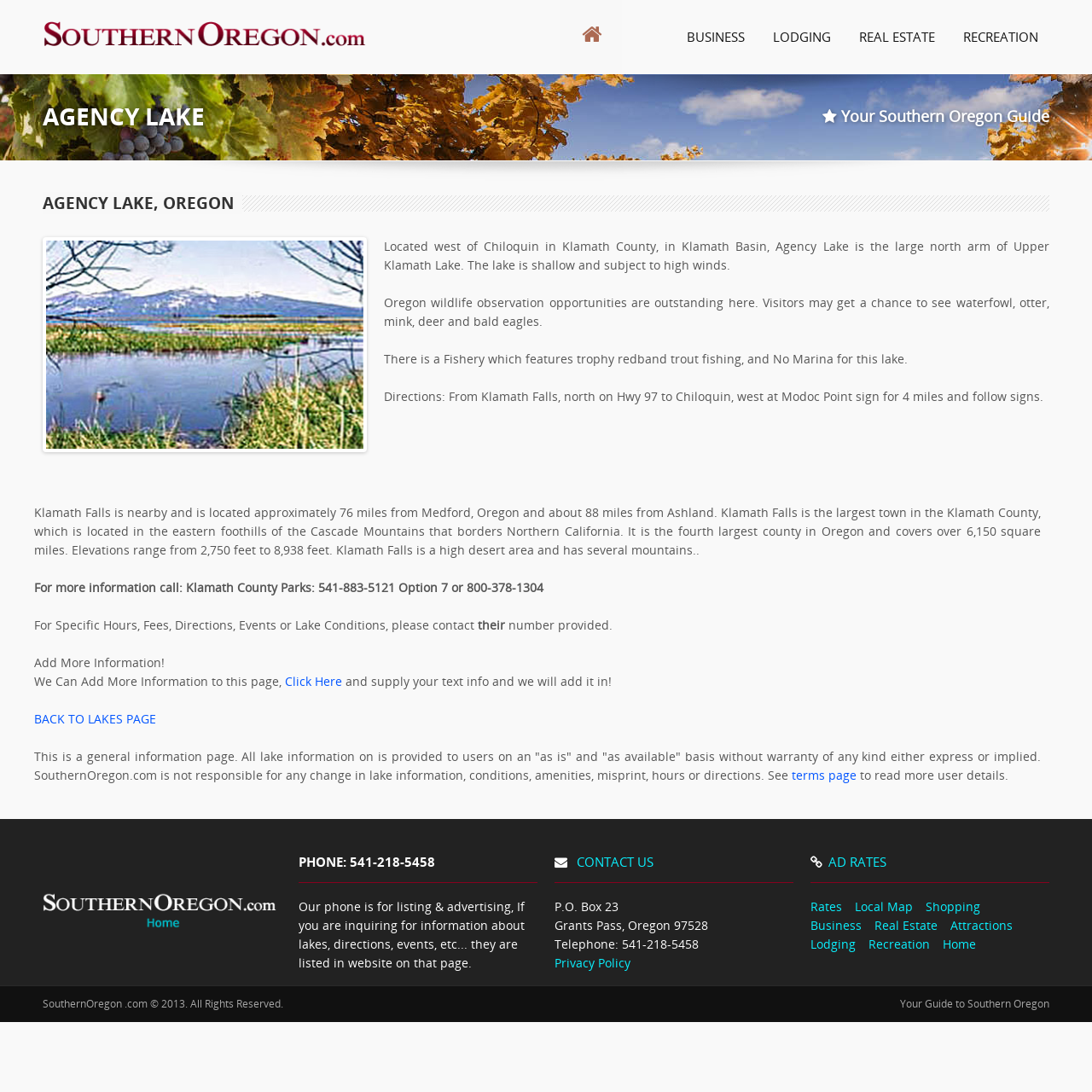Please indicate the bounding box coordinates for the clickable area to complete the following task: "Click the 'Results' link". The coordinates should be specified as four float numbers between 0 and 1, i.e., [left, top, right, bottom].

None